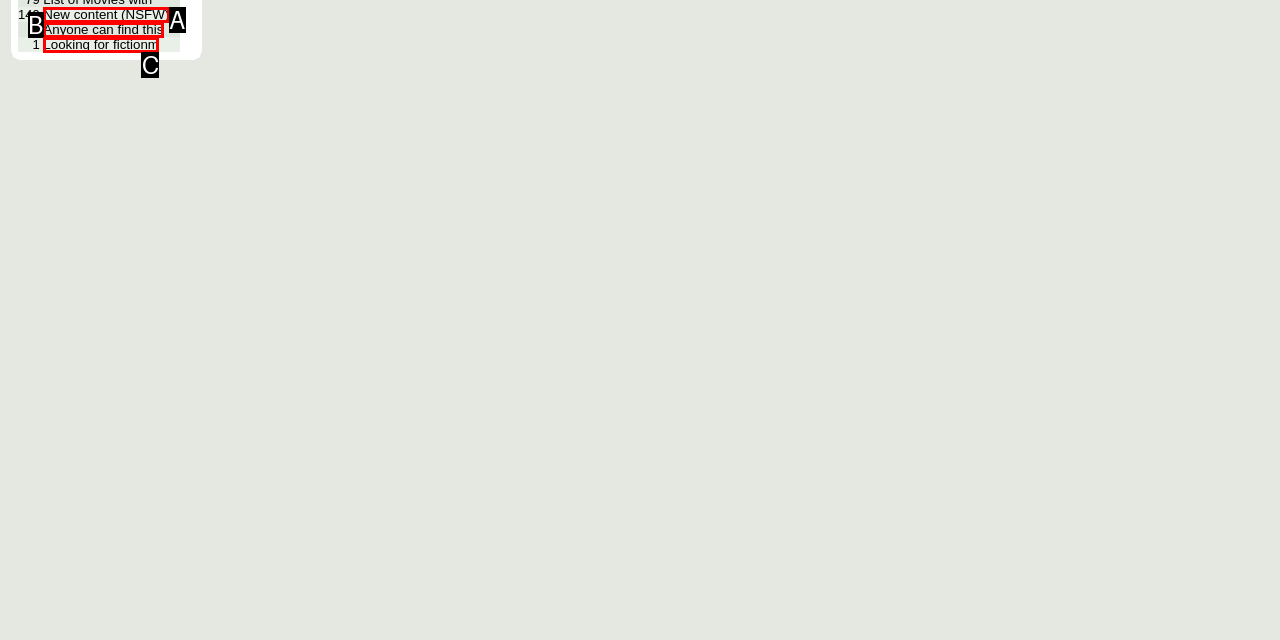Determine which HTML element matches the given description: Looking for fictionm. Provide the corresponding option's letter directly.

C